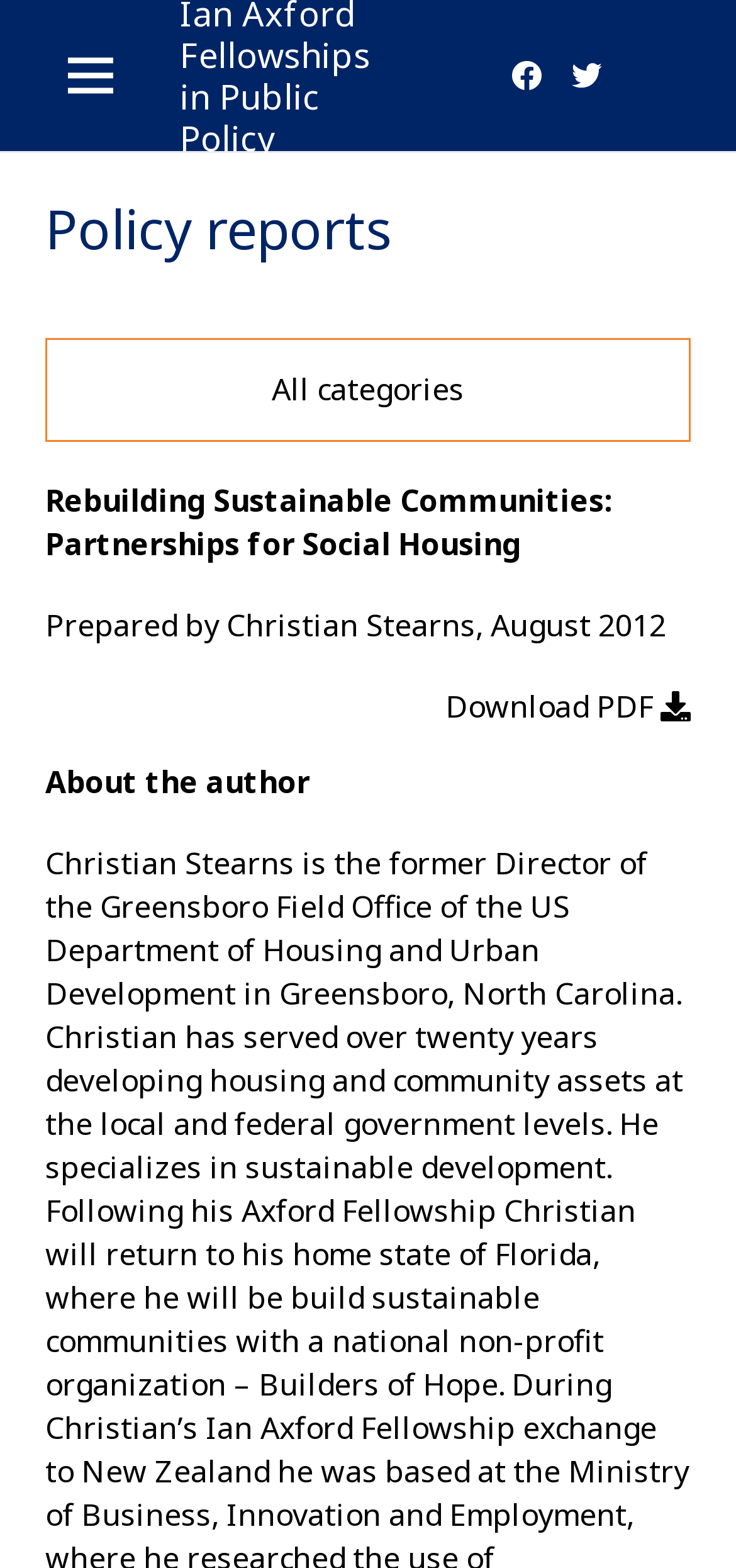How many social media links are present?
Please analyze the image and answer the question with as much detail as possible.

I found the social media links by looking at the top-right corner of the webpage, where I saw two links, one for Facebook and one for Twitter.